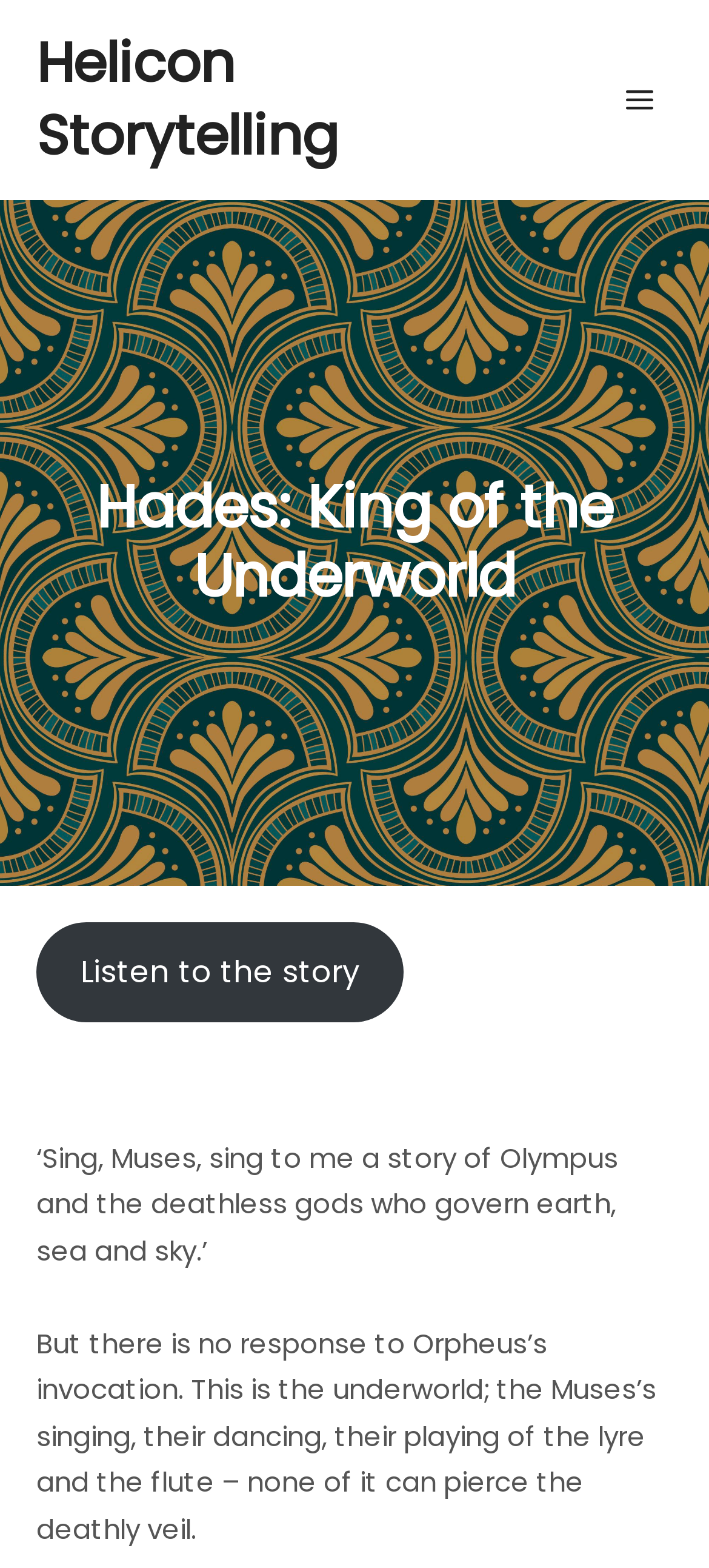Locate the UI element described by Listen to the story and provide its bounding box coordinates. Use the format (top-left x, top-left y, bottom-right x, bottom-right y) with all values as floating point numbers between 0 and 1.

[0.051, 0.588, 0.569, 0.652]